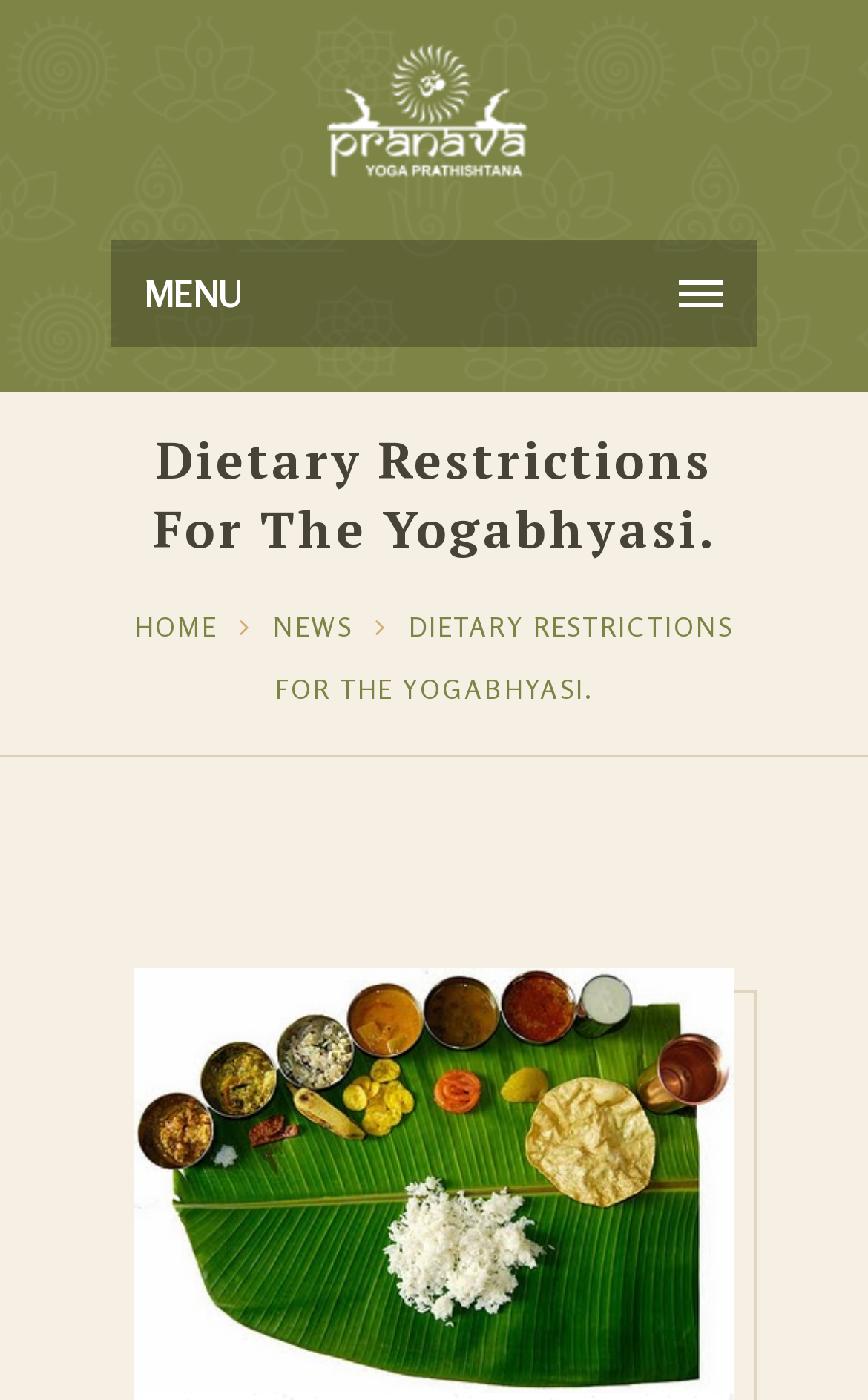Generate the text of the webpage's primary heading.

Dietary Restrictions For The Yogabhyasi.